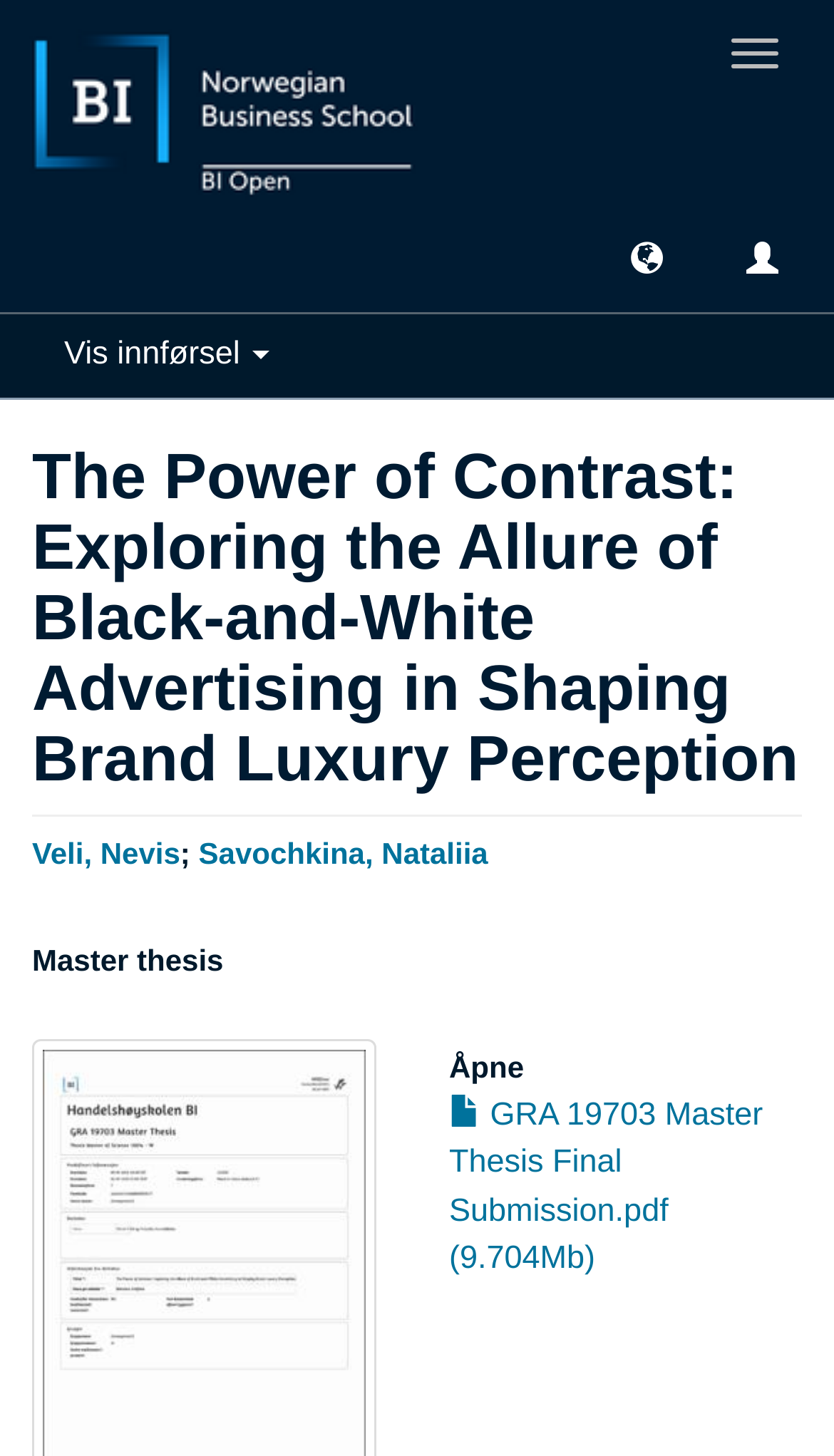Locate the UI element described as follows: "Veli, Nevis". Return the bounding box coordinates as four float numbers between 0 and 1 in the order [left, top, right, bottom].

[0.038, 0.573, 0.216, 0.597]